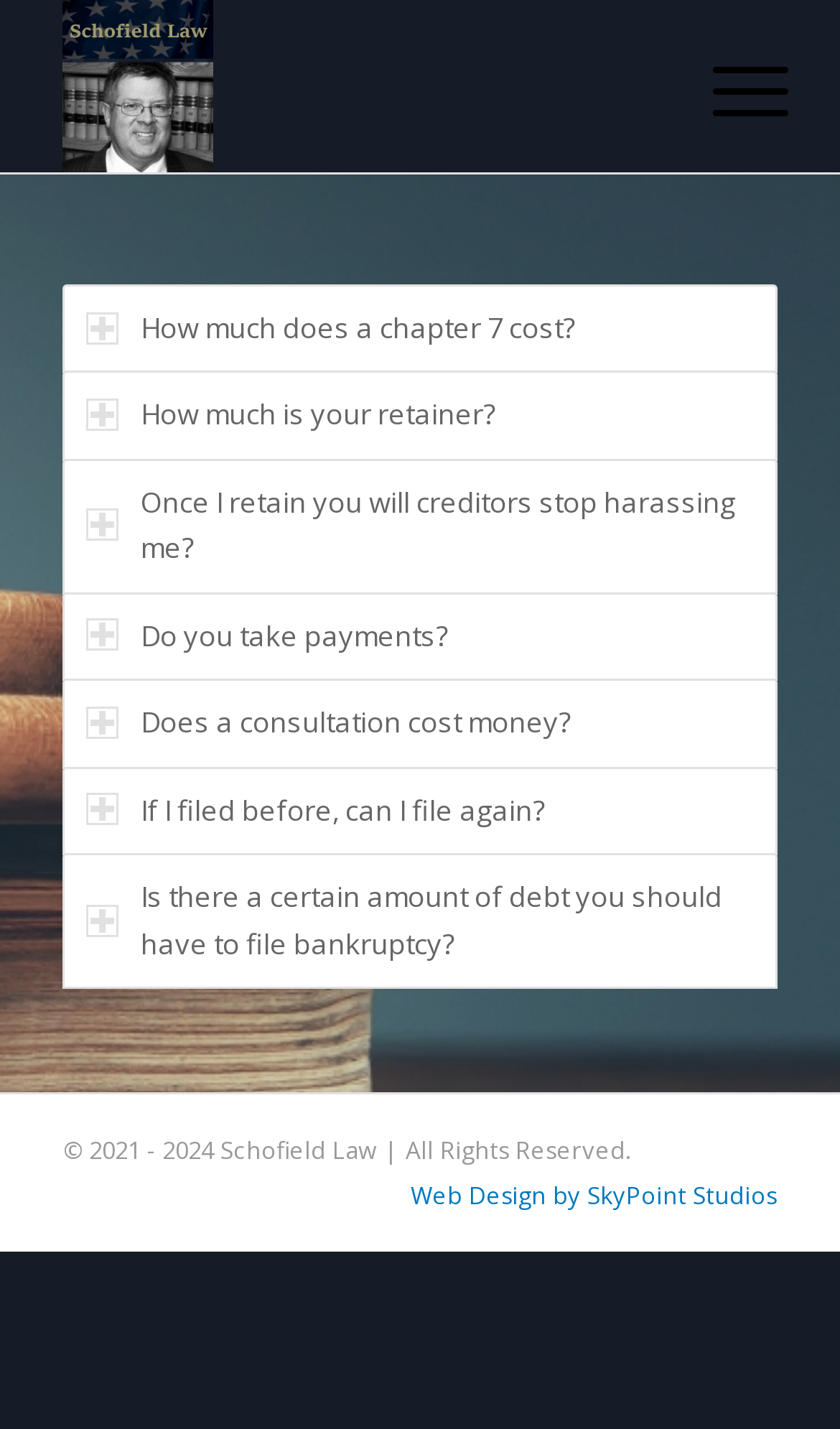Please identify the coordinates of the bounding box that should be clicked to fulfill this instruction: "Click Attorney Schofield Law Bankruptcy Billings".

[0.075, 0.0, 0.755, 0.121]